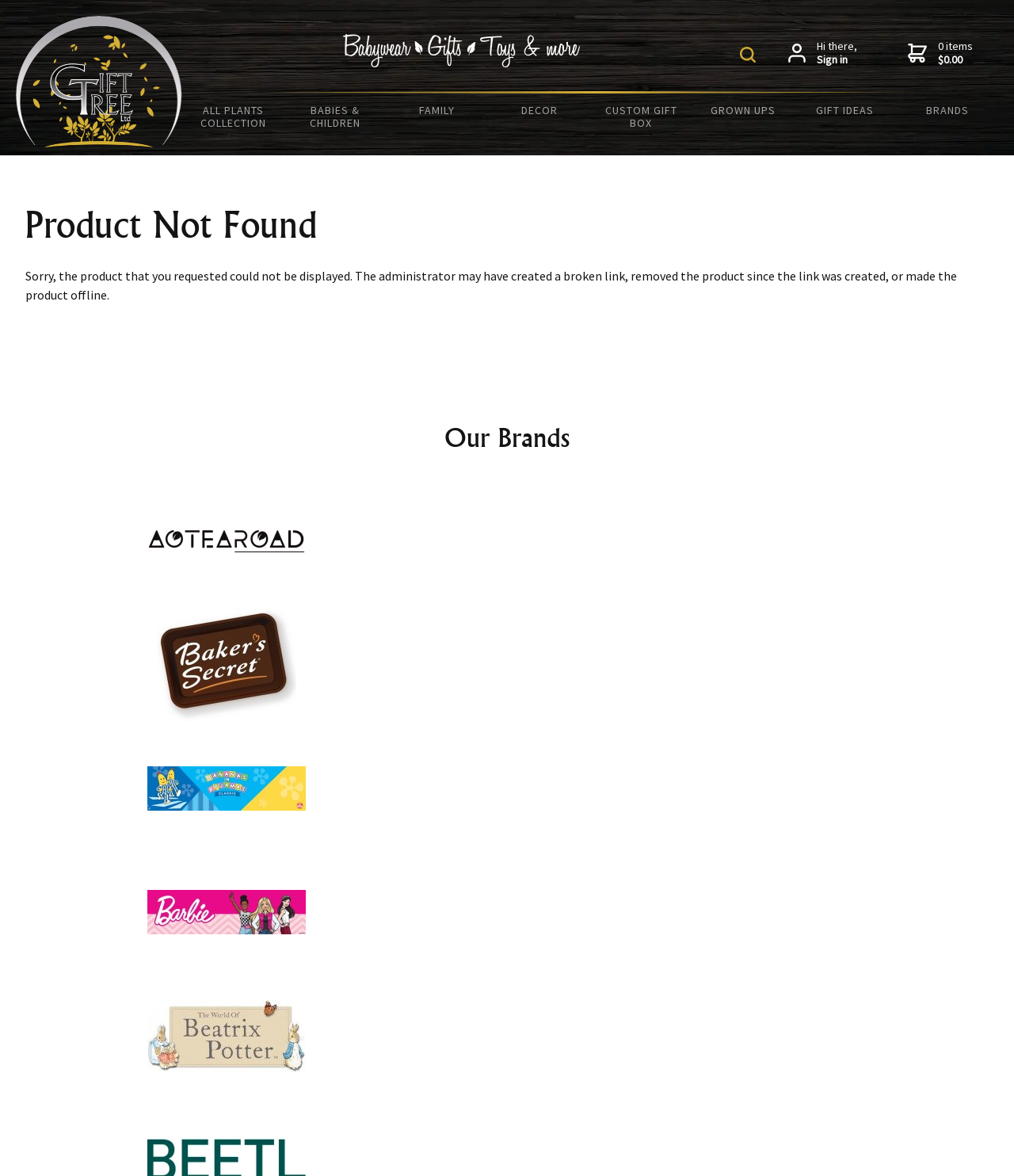Identify the bounding box coordinates for the UI element described as: "alt="Barbie"".

[0.145, 0.815, 0.302, 0.829]